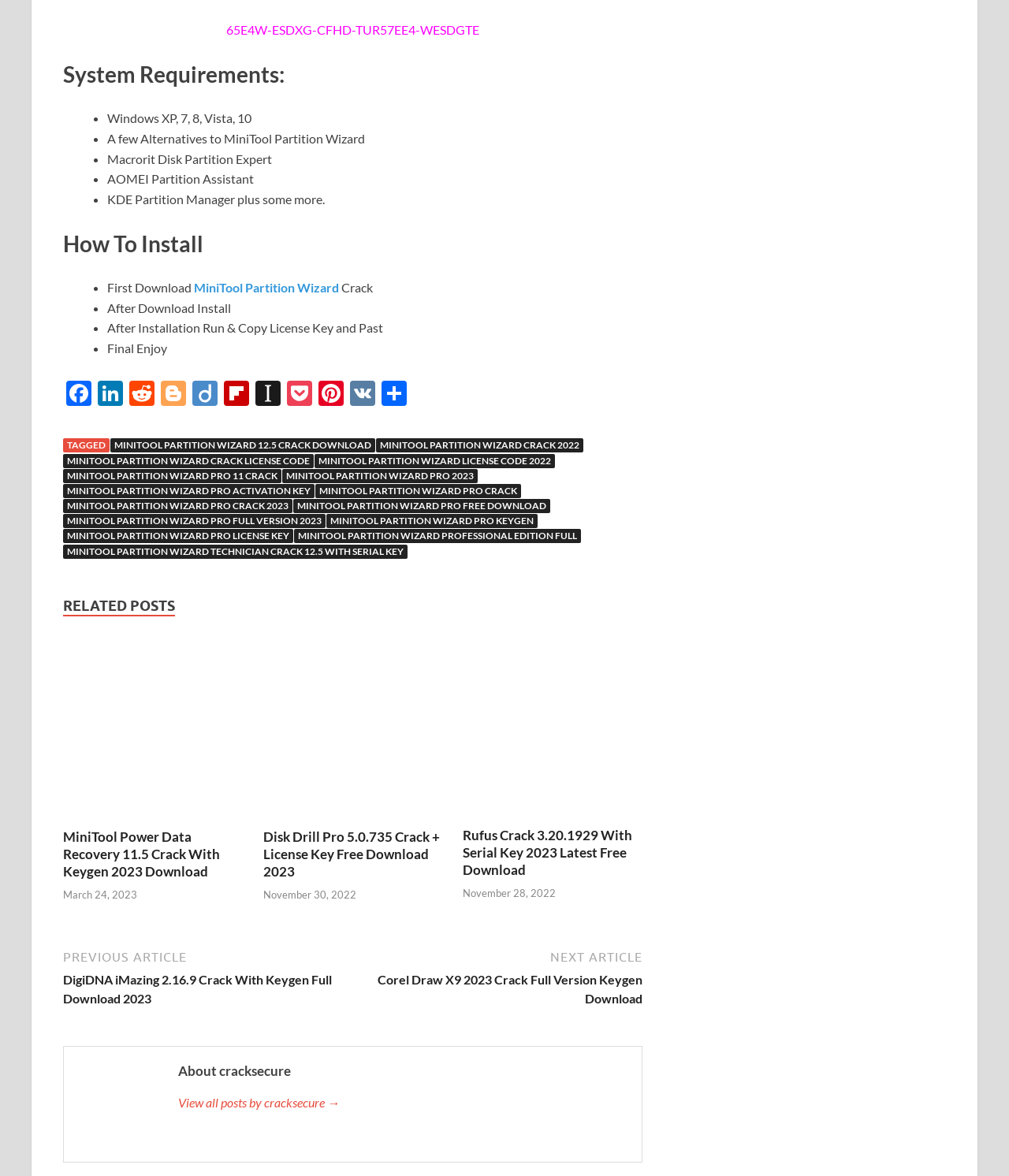What is the title of the first related post?
With the help of the image, please provide a detailed response to the question.

I found a heading 'RELATED POSTS' and a link 'MiniTool Power Data Recovery Crack' which is the first item under the heading, so I conclude that the title of the first related post is MiniTool Power Data Recovery Crack.